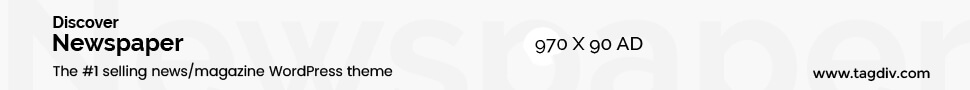Consider the image and give a detailed and elaborate answer to the question: 
What is the design style of the theme?

The caption describes the design as 'minimalist', which means it prioritizes clarity and focus on the theme's branding and key selling points, suggesting a clean and simple layout.